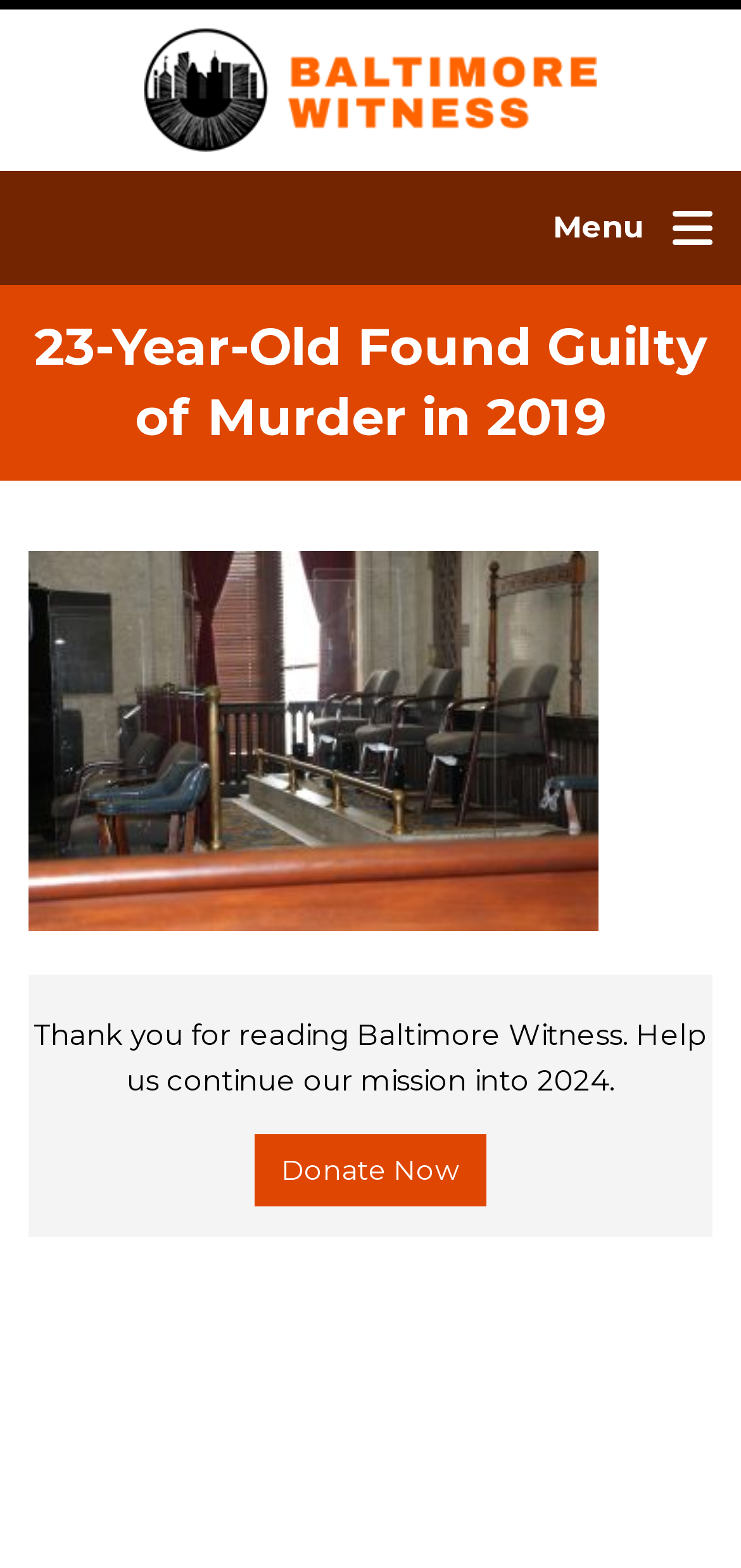Locate the bounding box coordinates of the segment that needs to be clicked to meet this instruction: "Read the Daily Stories".

[0.156, 0.838, 0.364, 0.858]